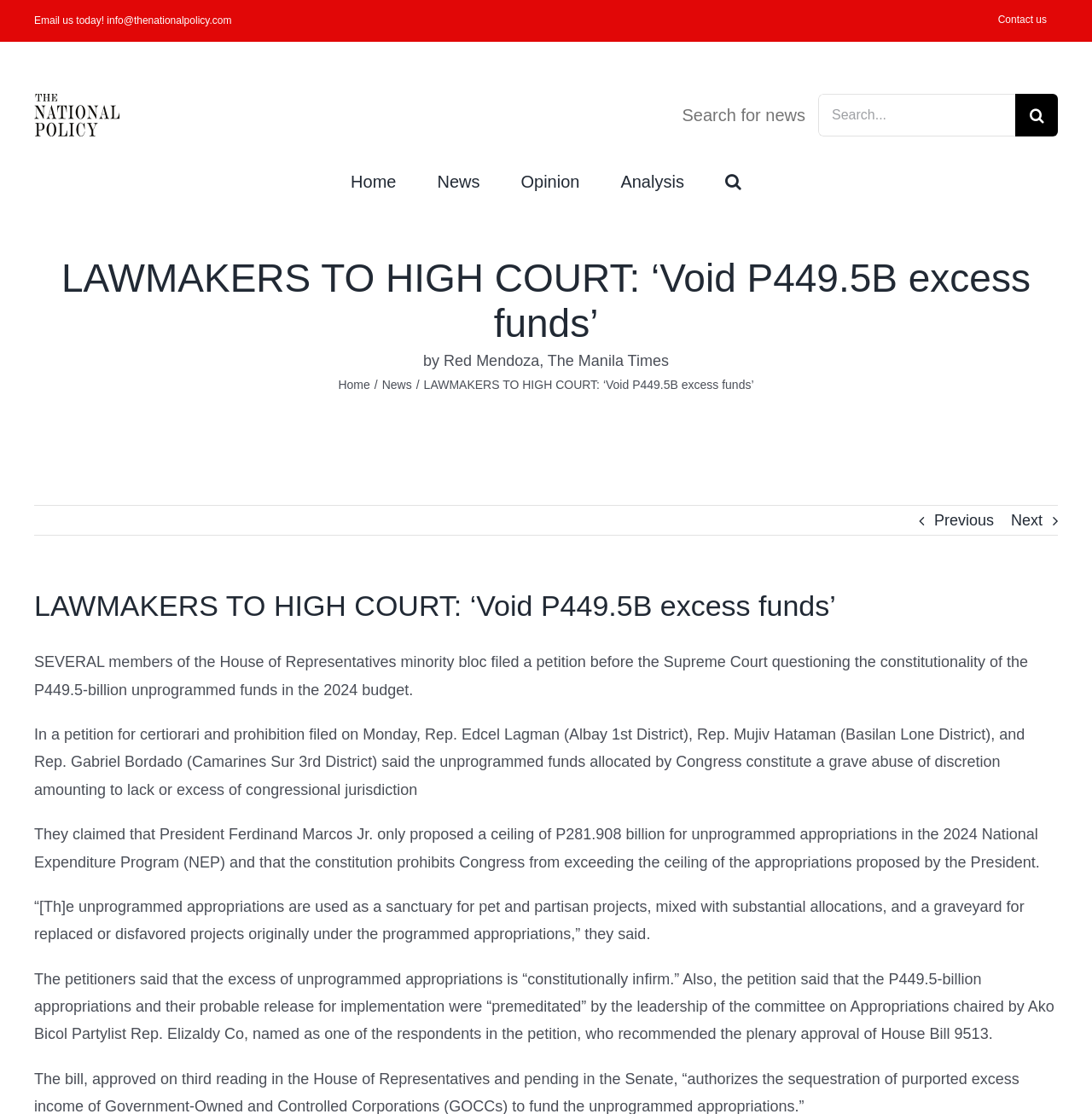Please provide the bounding box coordinate of the region that matches the element description: parent_node: Search for: name="s" placeholder="Search...". Coordinates should be in the format (top-left x, top-left y, bottom-right x, bottom-right y) and all values should be between 0 and 1.

[0.031, 0.104, 0.902, 0.142]